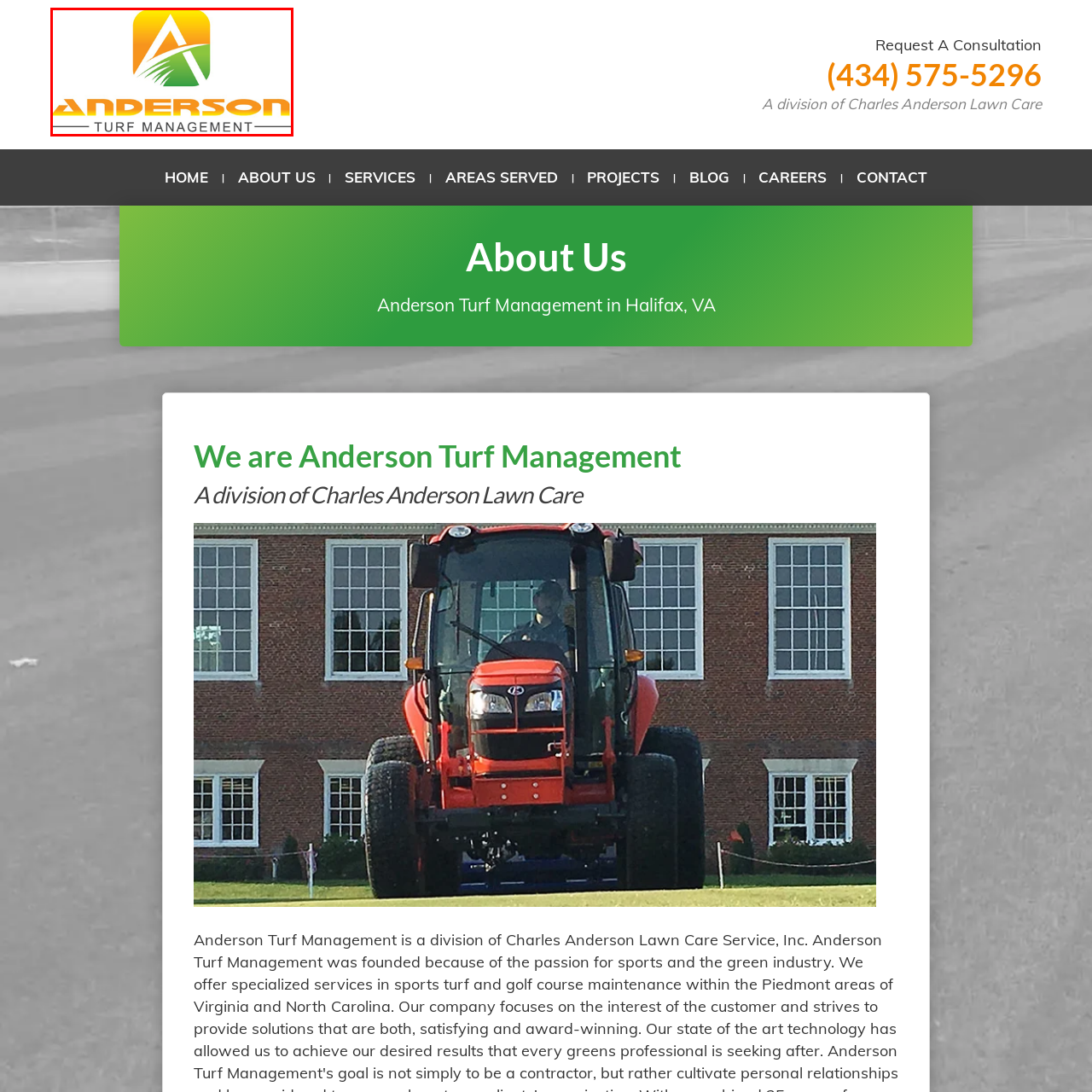Give a comprehensive caption for the image marked by the red rectangle.

The image features the logo of Anderson Turf Management, a company based in Halifax, VA. The logo is designed with vibrant colors, incorporating a stylized letter "A" in green and yellow, representing growth and sustainability. Beneath the graphic, the company name "ANDERSON" is prominently displayed in bold orange letters, conveying strength and reliability, while "TURF MANAGEMENT" is presented in a sleek, modern gray font. This logo encapsulates the business's focus on landscaping and lawn care, emphasizing its dedication to professional turf management services.